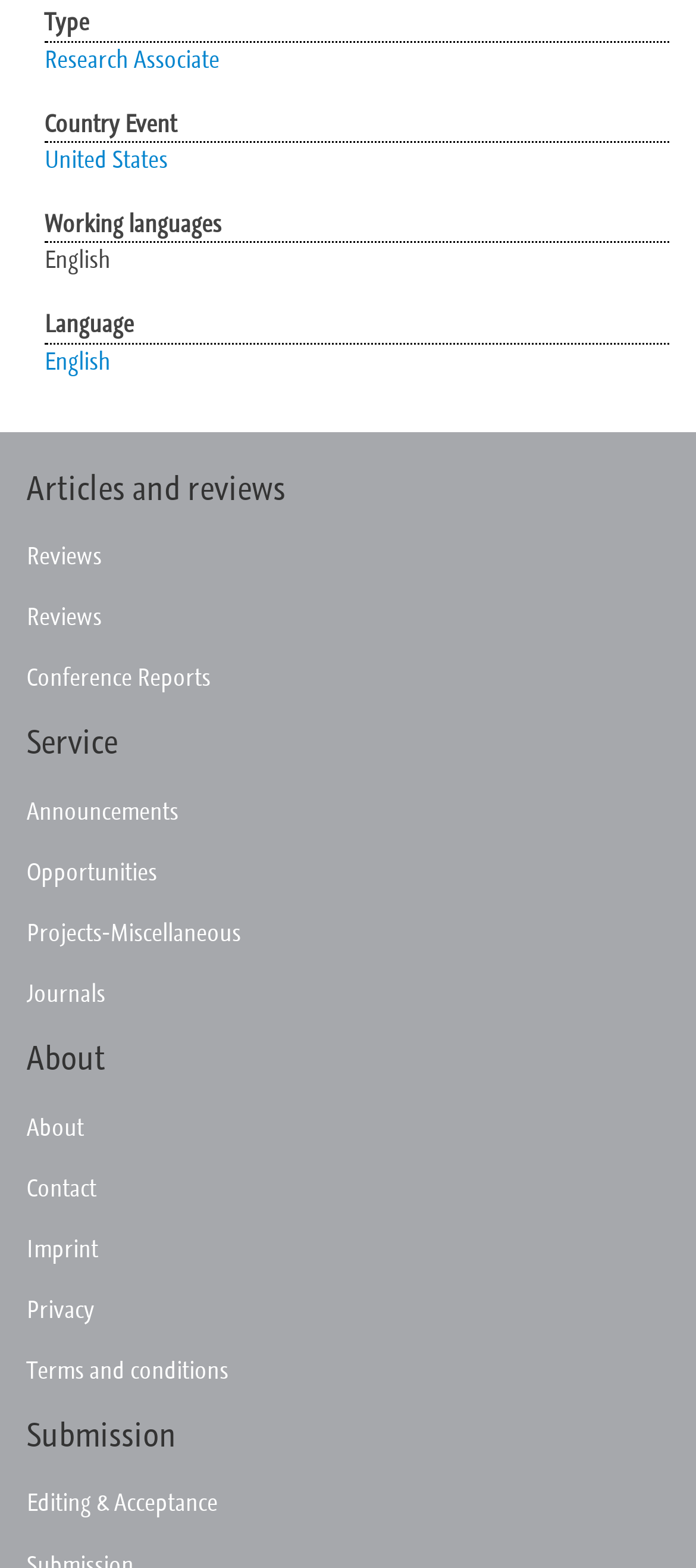In which country is the event taking place?
Based on the screenshot, provide your answer in one word or phrase.

United States